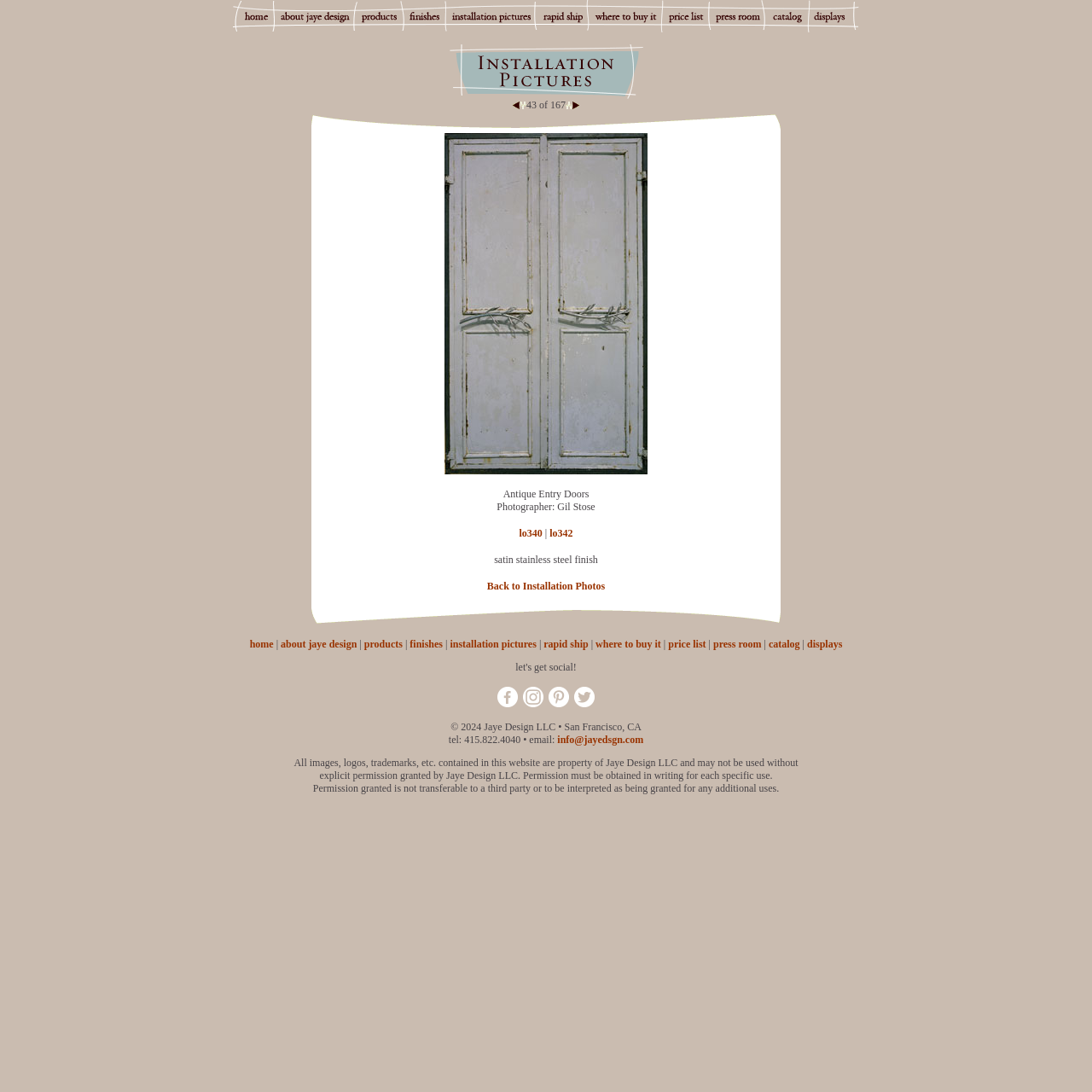Provide a one-word or one-phrase answer to the question:
How many installation photos are there in total?

167